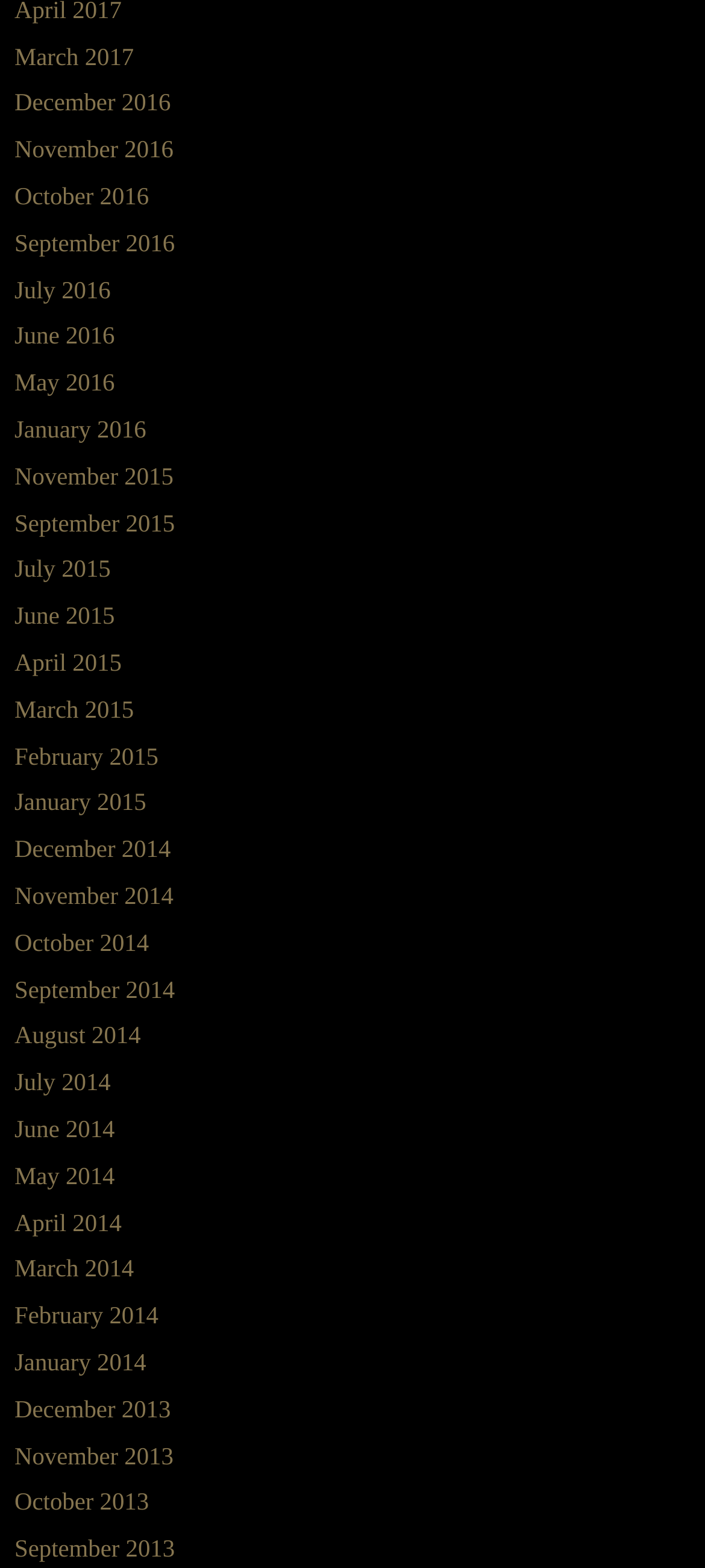What is the latest month listed in 2015?
Based on the image, answer the question with a single word or brief phrase.

November 2015